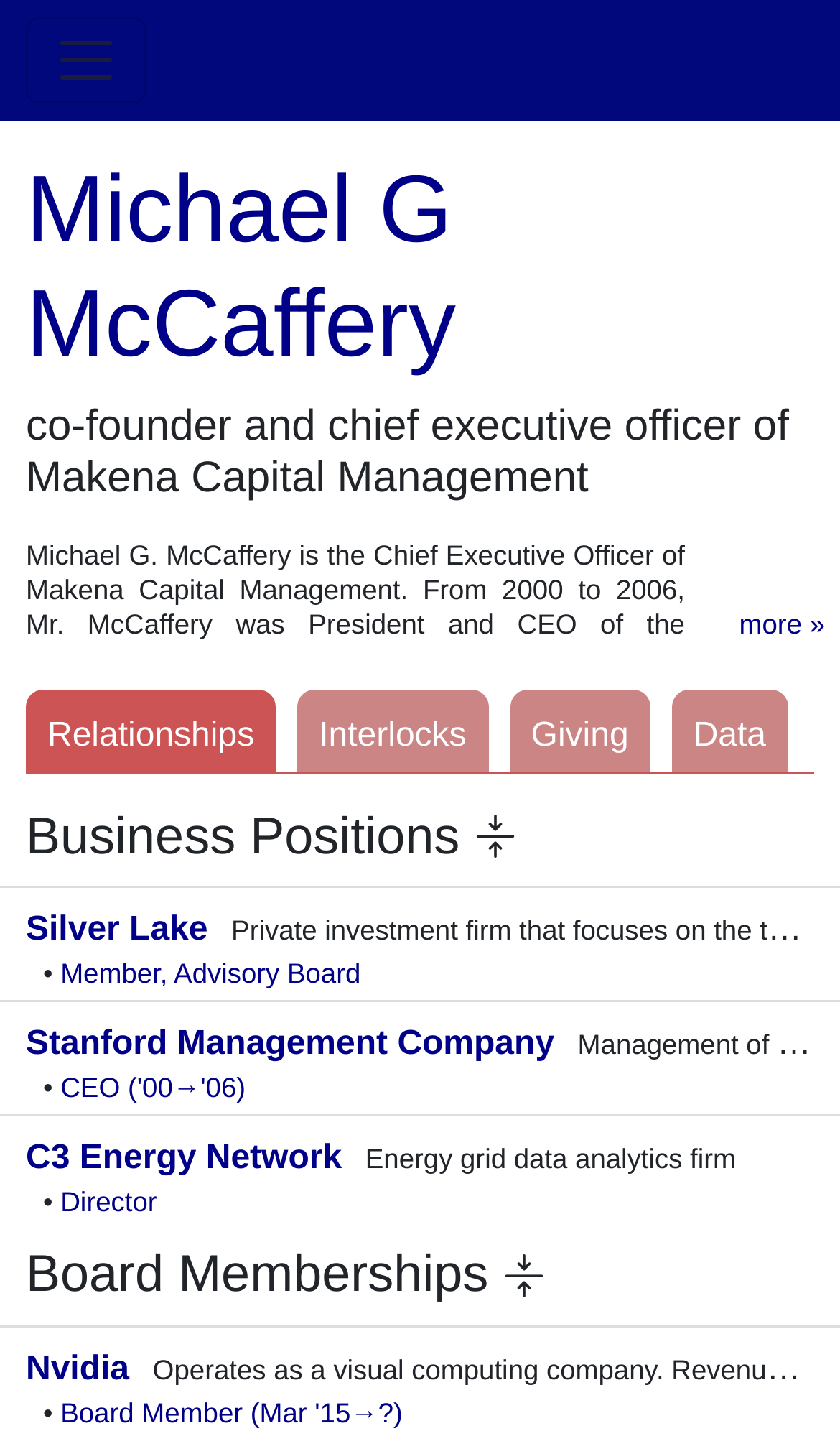Find and indicate the bounding box coordinates of the region you should select to follow the given instruction: "Show more information".

[0.88, 0.424, 0.982, 0.448]